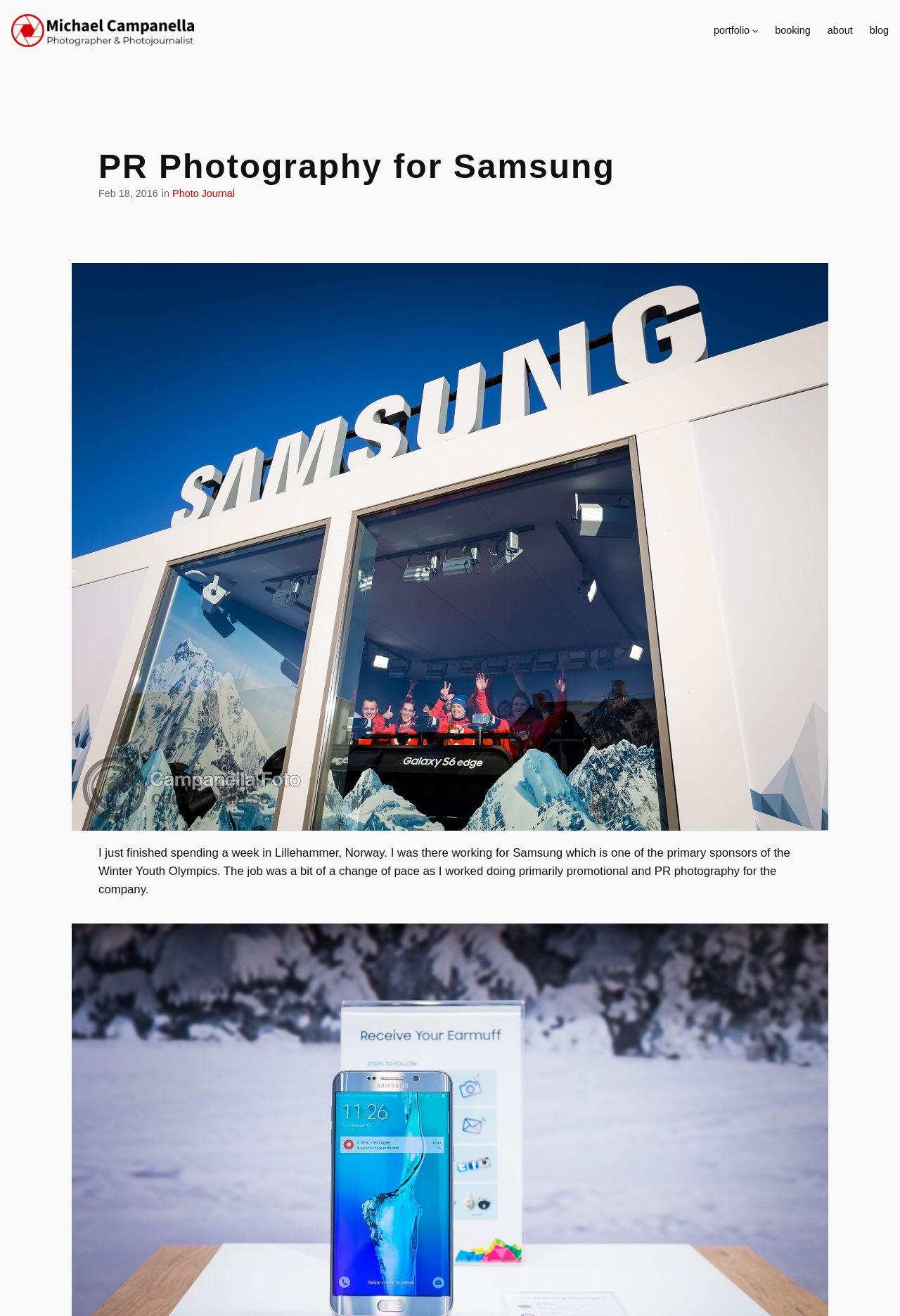When was the article published?
Please provide a comprehensive answer based on the contents of the image.

The publication date is mentioned in the time element which is located above the text 'I just finished spending a week in Lillehammer, Norway...'.